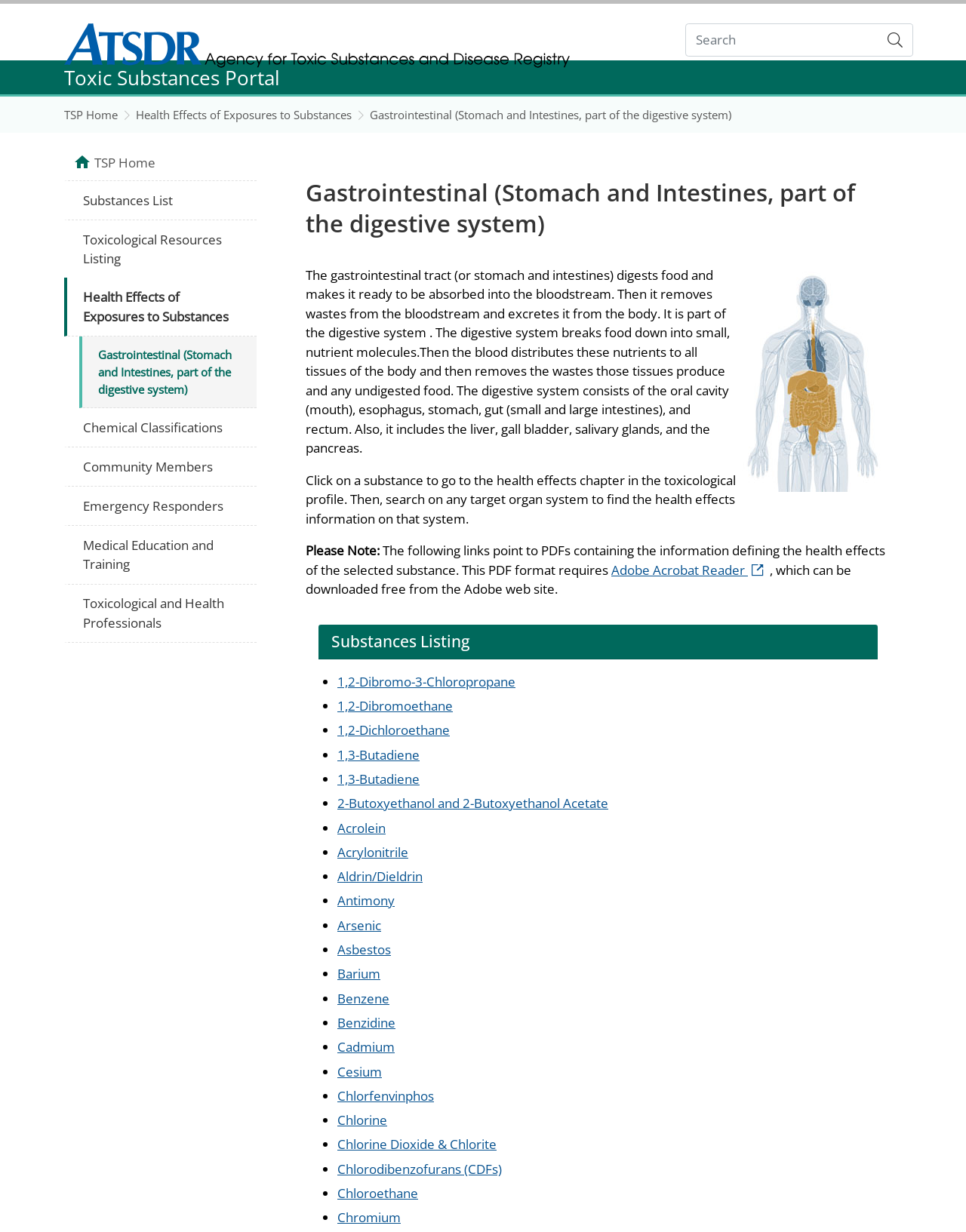Find the bounding box coordinates for the UI element whose description is: "1,2-Dichloroethane". The coordinates should be four float numbers between 0 and 1, in the format [left, top, right, bottom].

[0.349, 0.608, 0.466, 0.622]